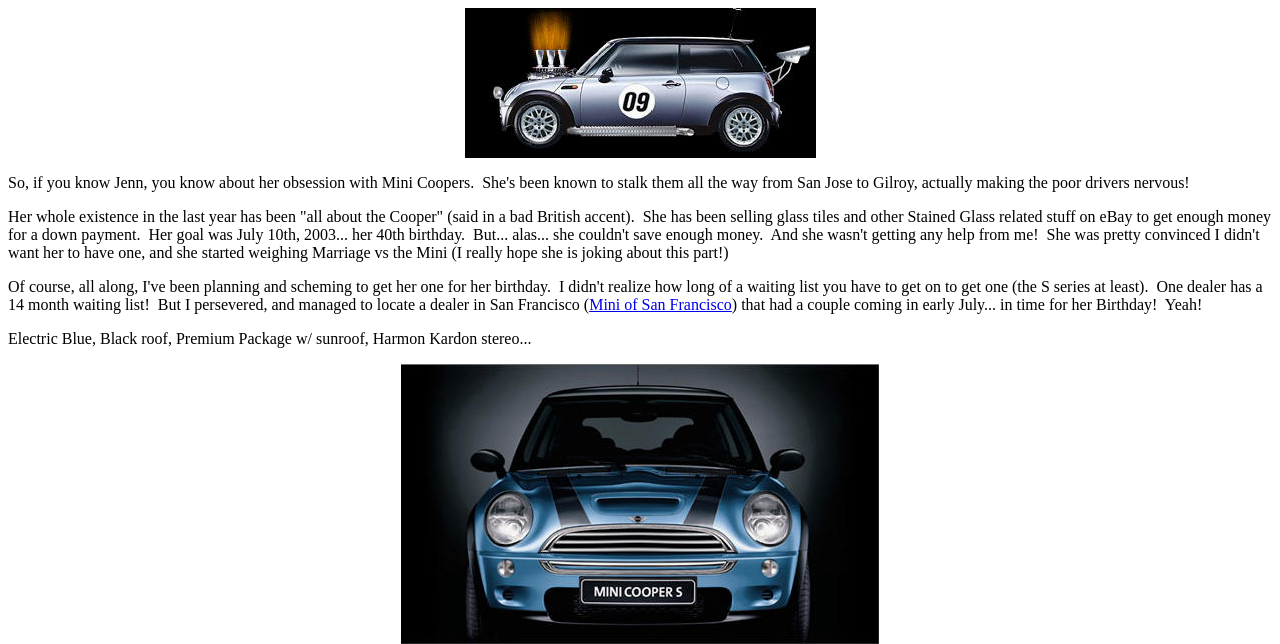Please find the bounding box coordinates in the format (top-left x, top-left y, bottom-right x, bottom-right y) for the given element description. Ensure the coordinates are floating point numbers between 0 and 1. Description: Mini of San Francisco

[0.46, 0.46, 0.572, 0.486]